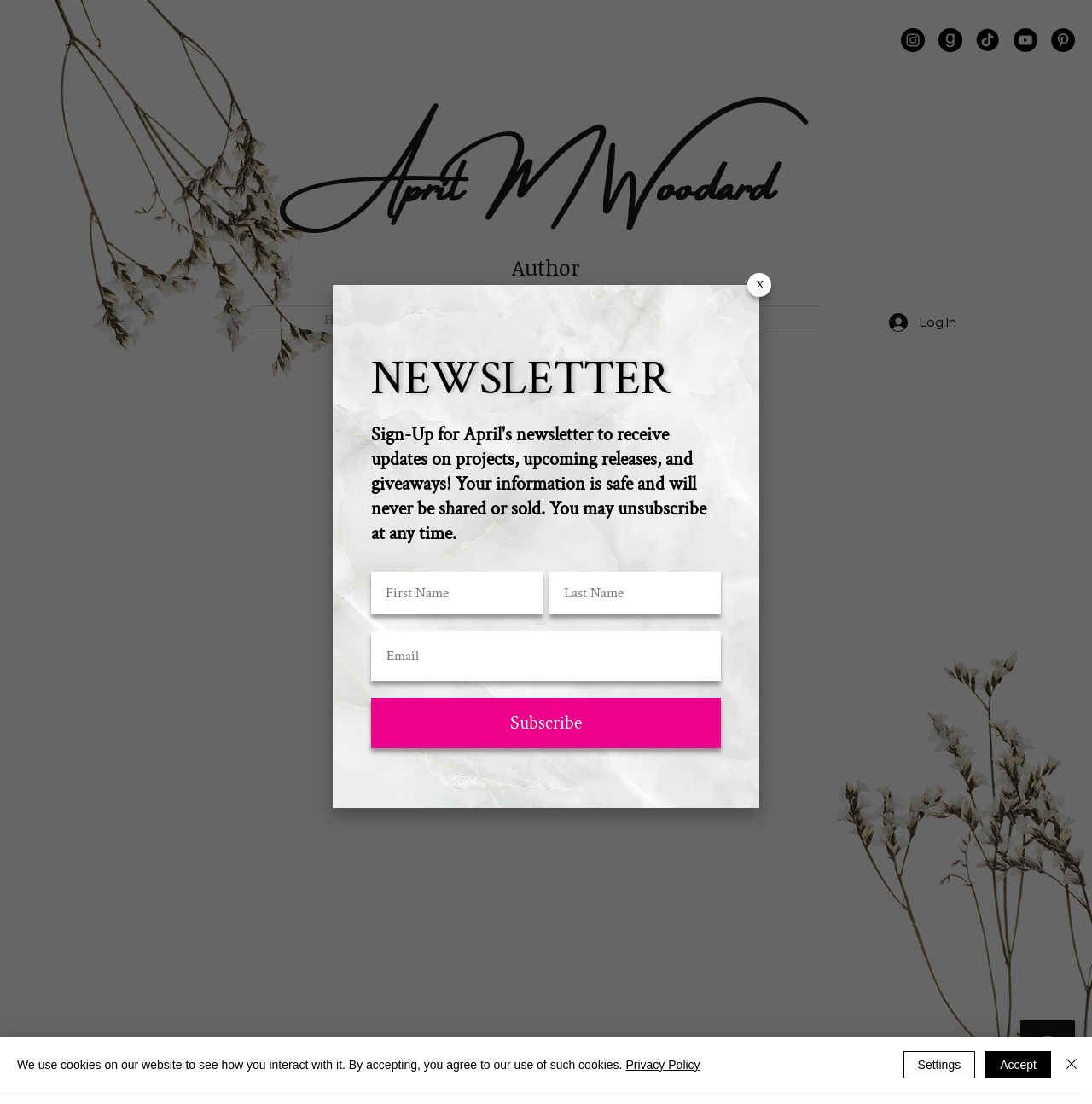Kindly respond to the following question with a single word or a brief phrase: 
How many social media links are there?

5